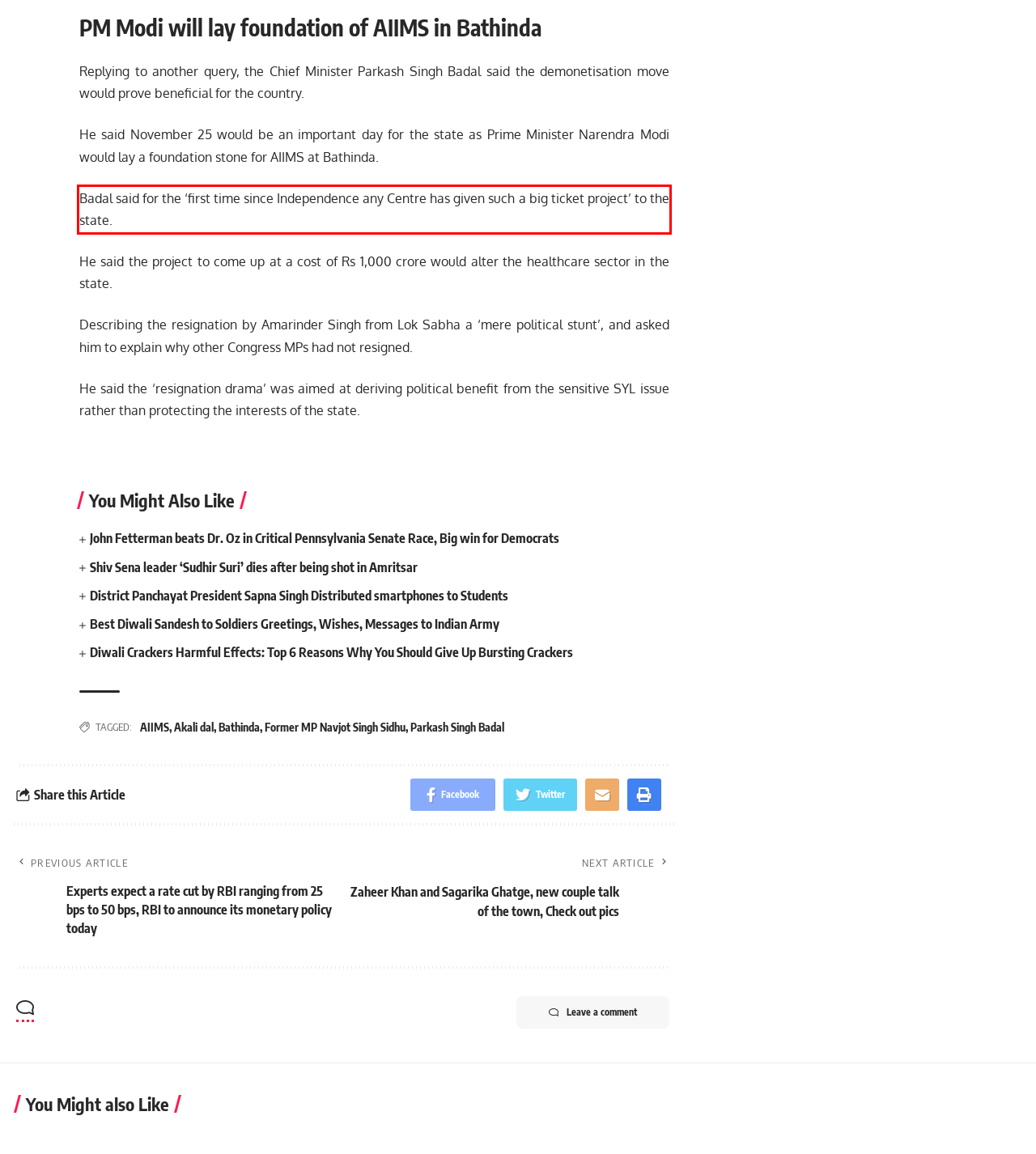Analyze the webpage screenshot and use OCR to recognize the text content in the red bounding box.

Badal said for the ‘first time since Independence any Centre has given such a big ticket project’ to the state.